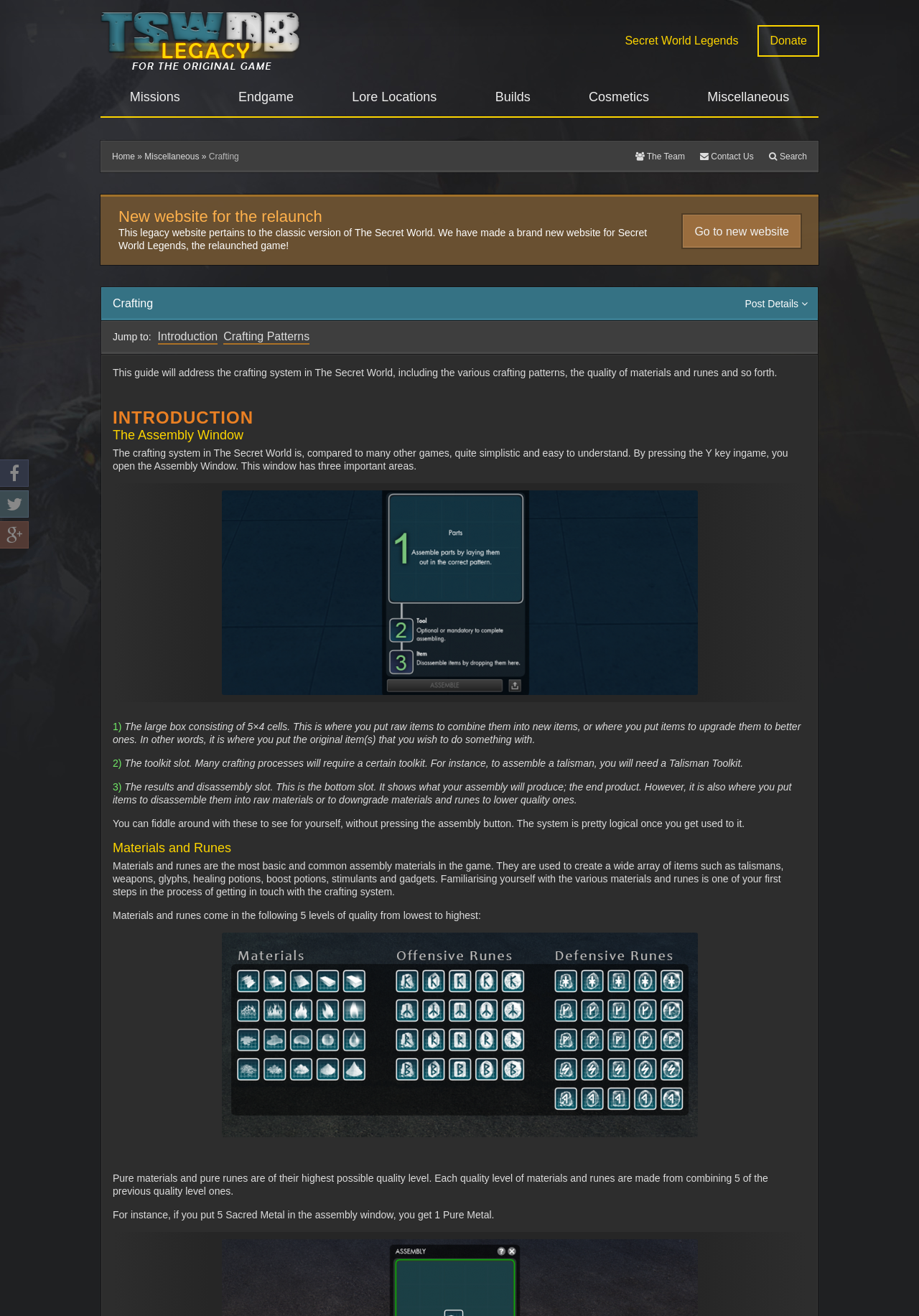Generate a thorough caption that explains the contents of the webpage.

This webpage is a resource website for The Secret World Legacy, specifically focused on crafting guides and tutorials. At the top, there are several links to other sections of the website, including "Missions", "Endgame", "Lore Locations", "Builds", "Cosmetics", and "Miscellaneous". Below these links, there is a notice stating that this legacy website pertains to the classic version of The Secret World and that a new website has been created for Secret World Legends, the relaunched game.

The main content of the page is a crafting guide, which starts with an introduction to the crafting system in The Secret World. The guide explains that the system is simplistic and easy to understand, and that it involves using the Assembly Window, which has three important areas: a large box for combining items, a toolkit slot, and a results and disassembly slot.

The guide then delves into the details of materials and runes, which are the basic assembly materials in the game. It explains that these materials and runes come in five levels of quality, from lowest to highest, and that each quality level can be created by combining five of the previous quality level ones. There are also images of the Assembly Window and materials and runes qualities to help illustrate the guide.

Throughout the guide, there are headings and subheadings to organize the content, as well as links to other relevant pages, such as "Crafting_AssemblyWindow" and "materialsrunesqualities_rev1". The overall layout of the page is dense with information, but the use of headings and links helps to break up the content and make it easier to navigate.